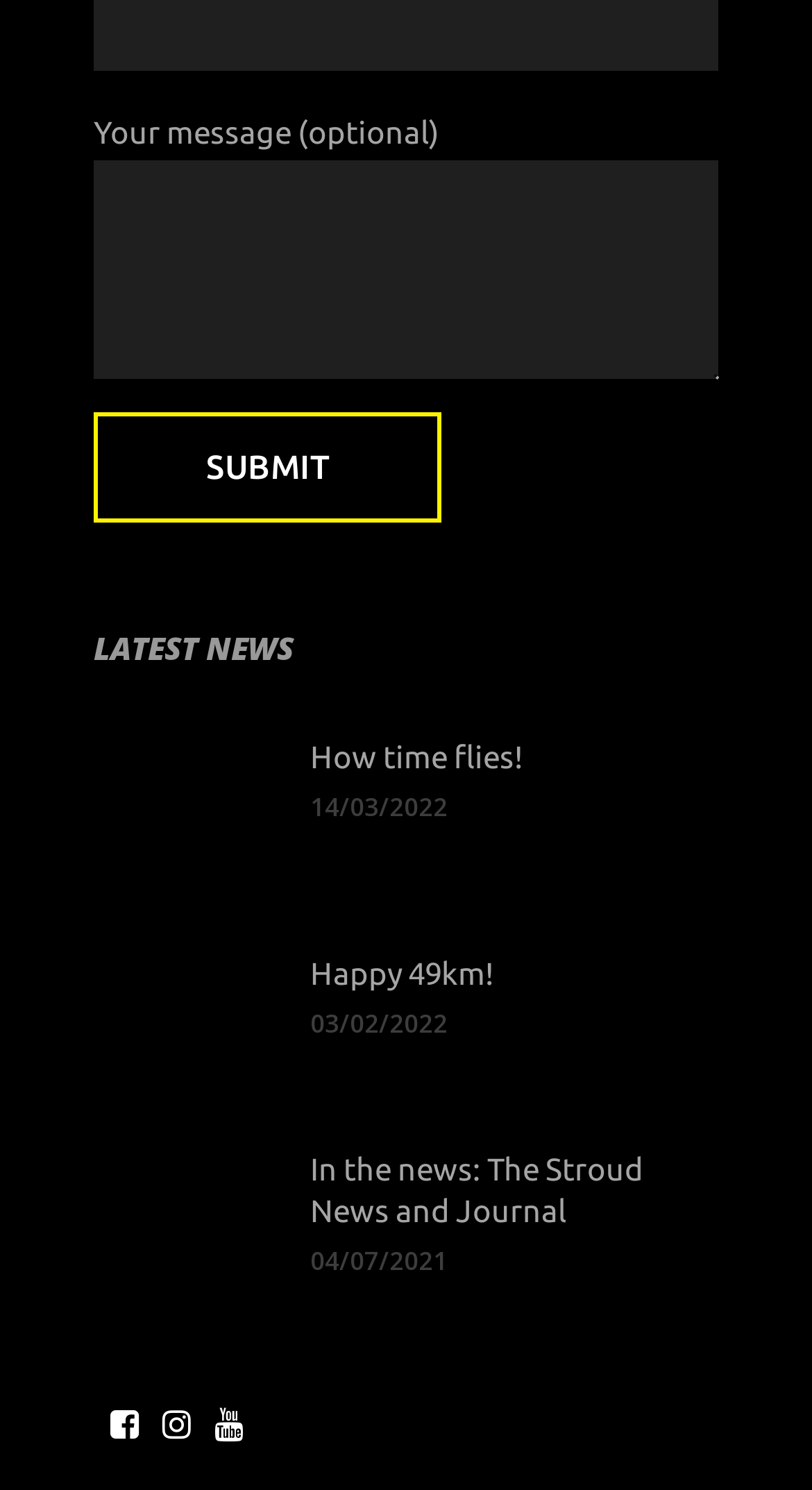Analyze the image and give a detailed response to the question:
What is the format of the dates listed?

The dates listed, such as '14/03/2022' and '03/02/2022', follow the format of day, month, and year, separated by slashes.